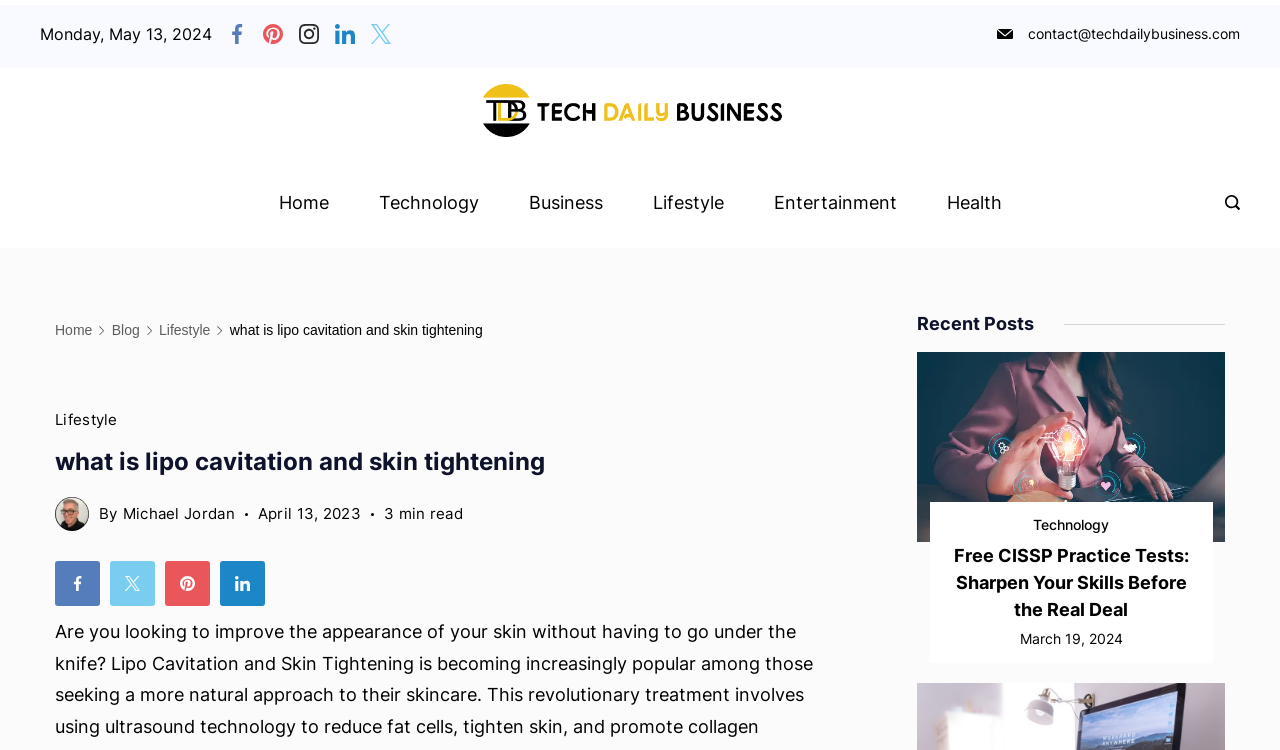Please find the bounding box coordinates for the clickable element needed to perform this instruction: "Read the recent post about CISSP practice tests".

[0.745, 0.727, 0.929, 0.827]